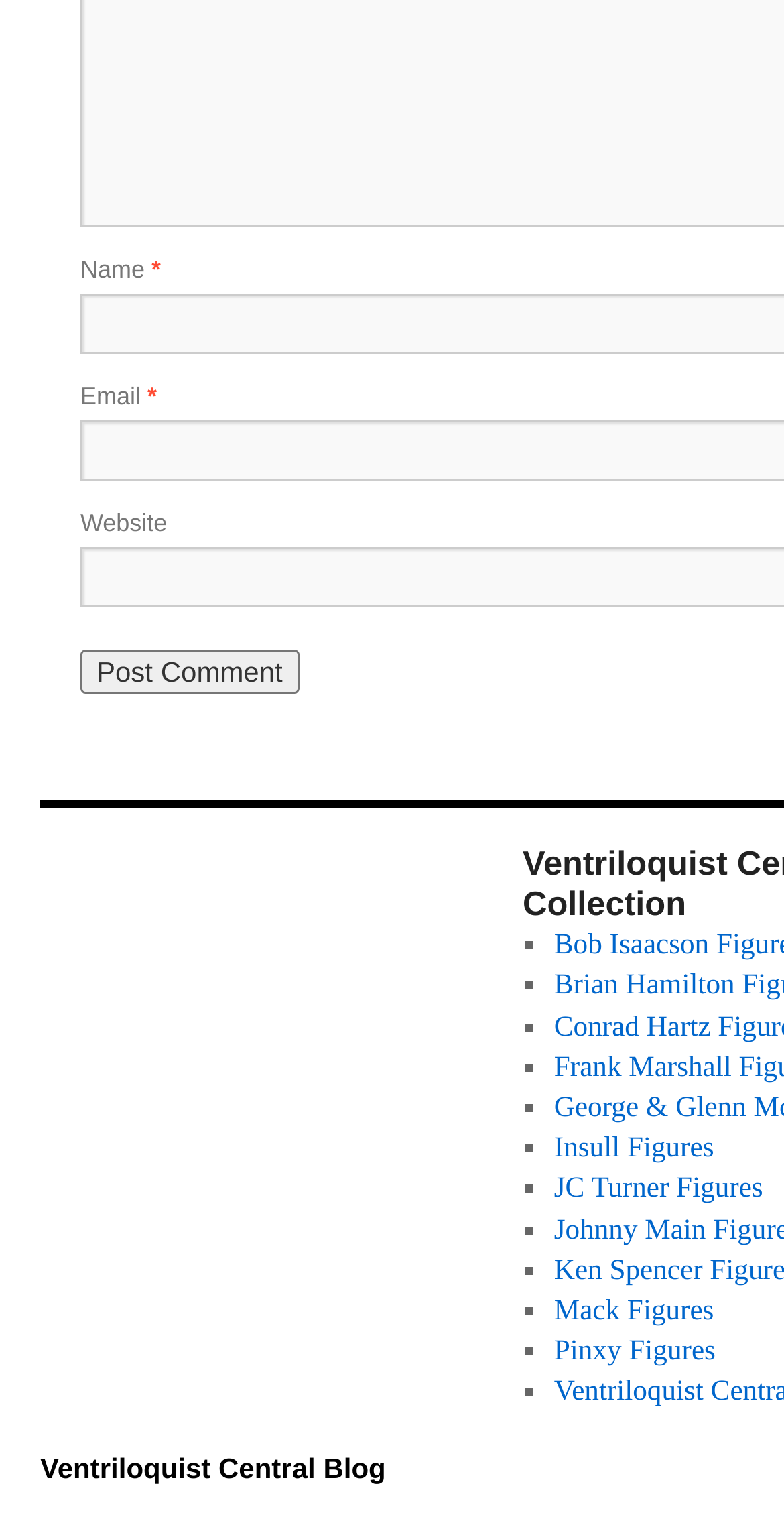Using the provided element description, identify the bounding box coordinates as (top-left x, top-left y, bottom-right x, bottom-right y). Ensure all values are between 0 and 1. Description: JC Turner Figures

[0.707, 0.771, 0.973, 0.793]